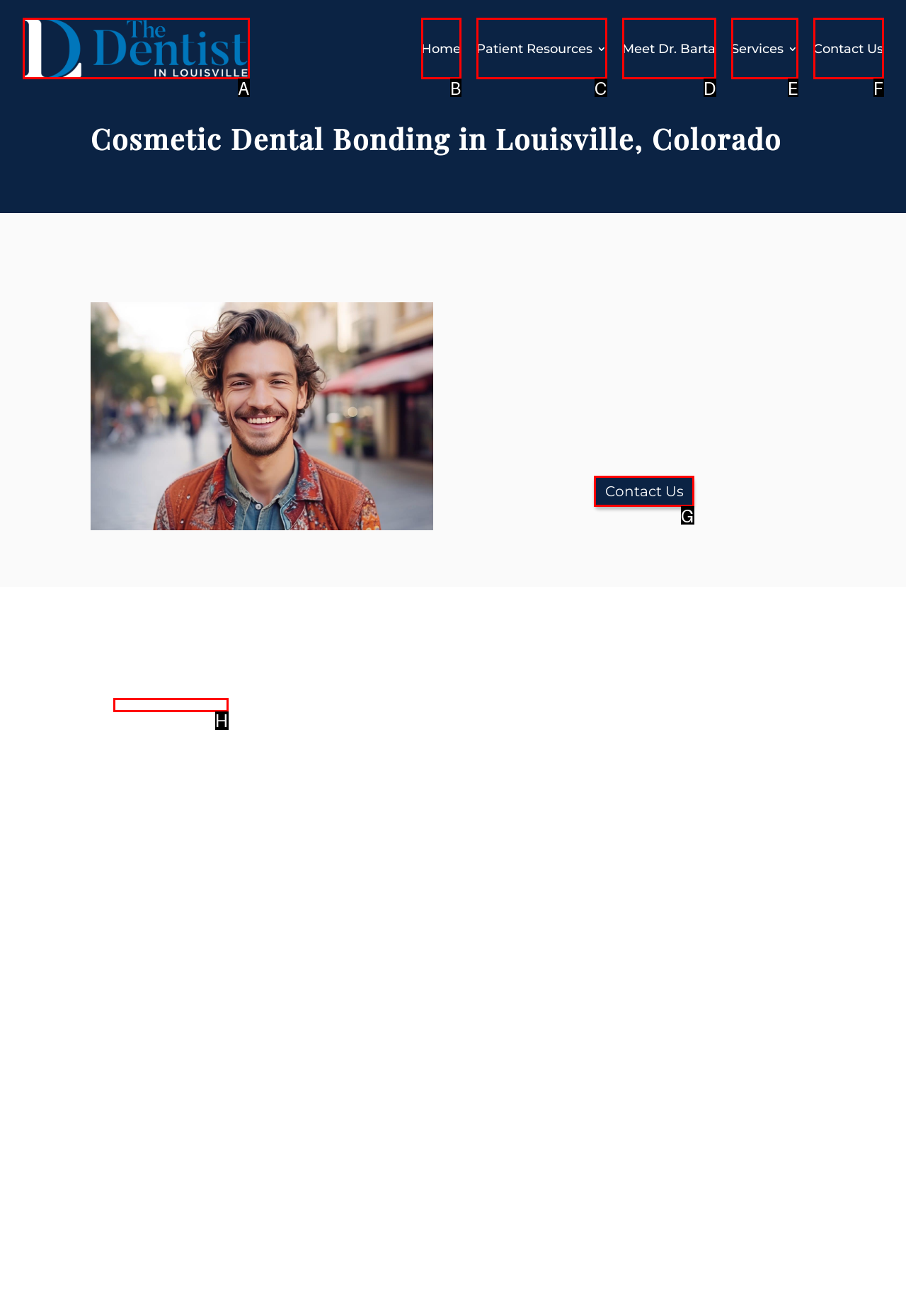Determine which HTML element I should select to execute the task: Get in touch with the dentist
Reply with the corresponding option's letter from the given choices directly.

G